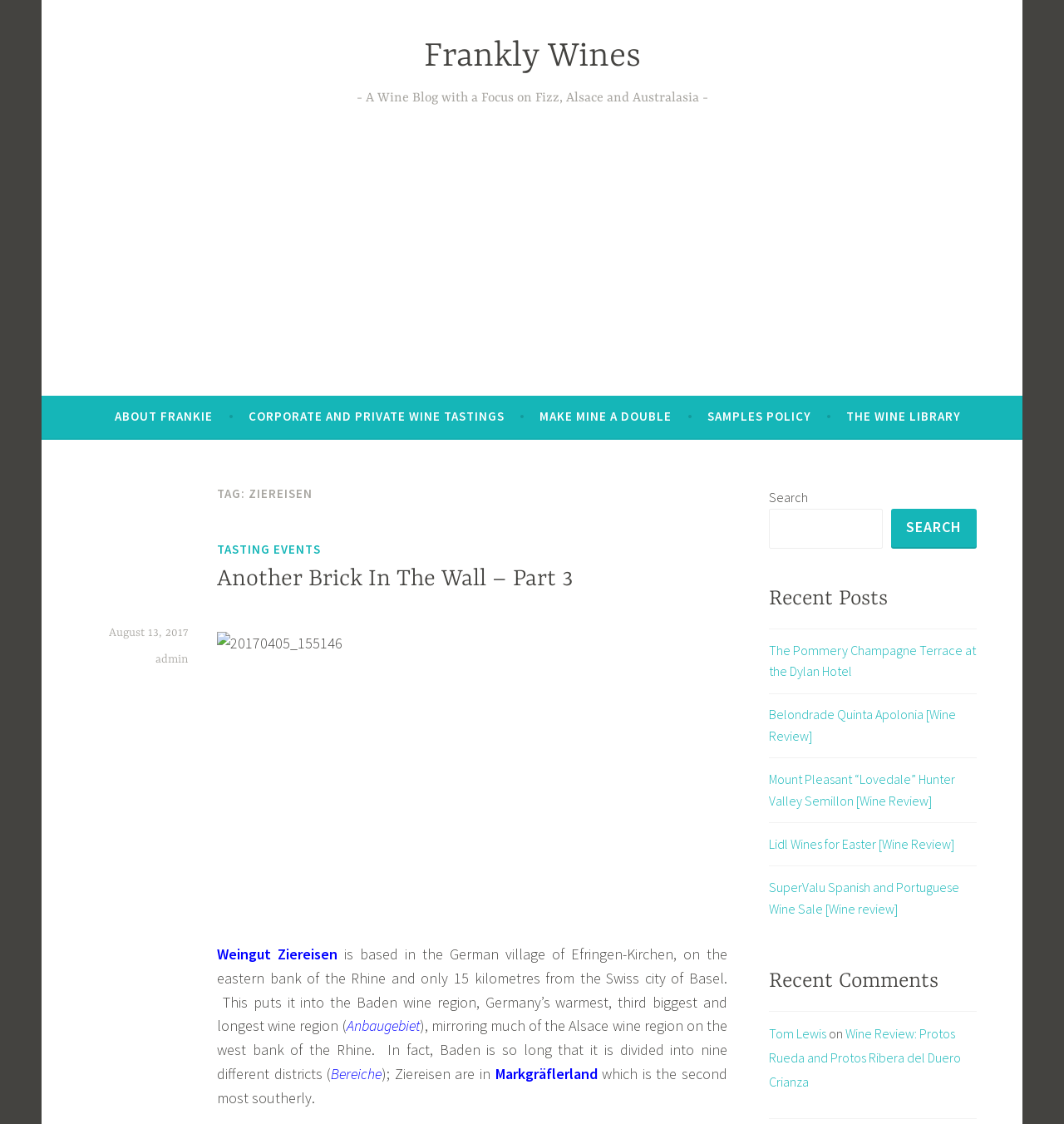Please identify the bounding box coordinates of the region to click in order to complete the given instruction: "View the 'Recent Posts'". The coordinates should be four float numbers between 0 and 1, i.e., [left, top, right, bottom].

[0.723, 0.516, 0.918, 0.551]